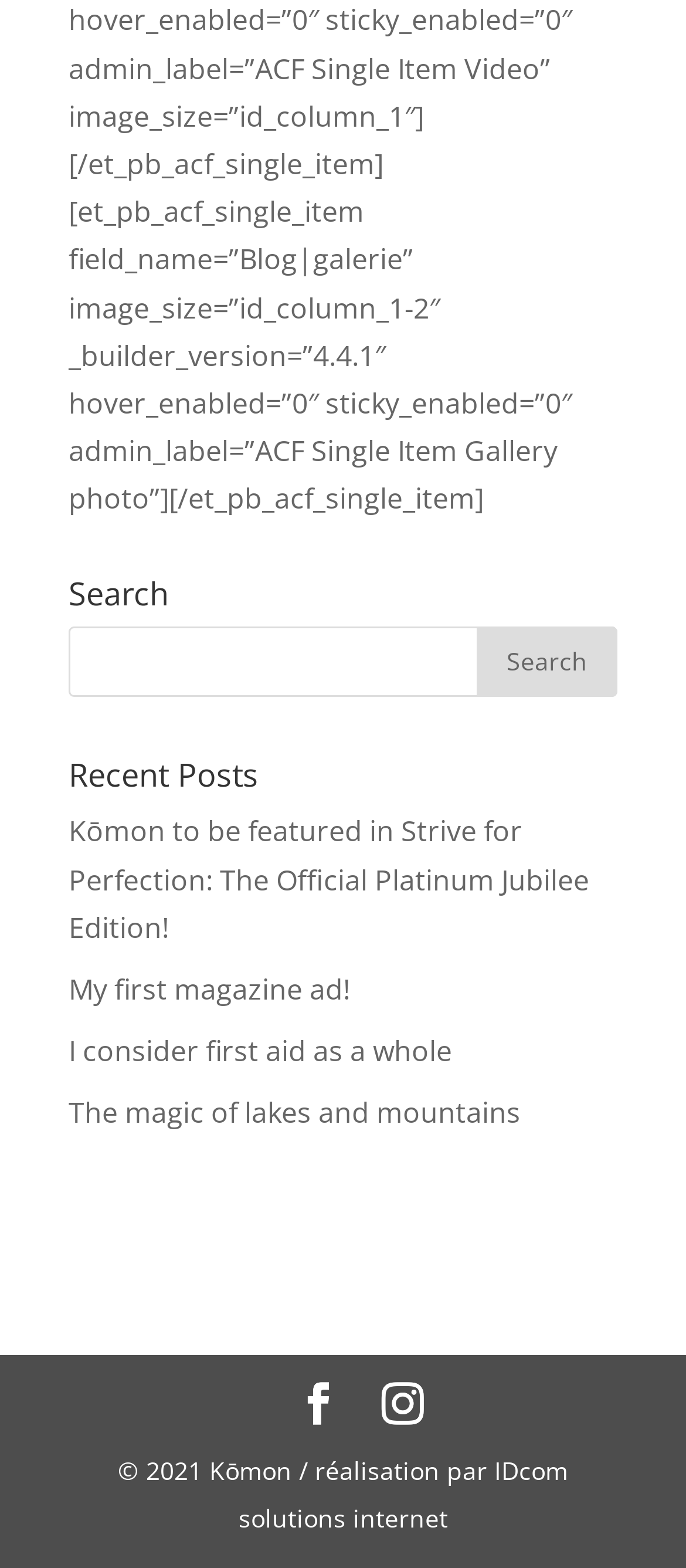Identify the bounding box coordinates of the region that needs to be clicked to carry out this instruction: "Check the latest posts". Provide these coordinates as four float numbers ranging from 0 to 1, i.e., [left, top, right, bottom].

[0.1, 0.484, 0.9, 0.516]